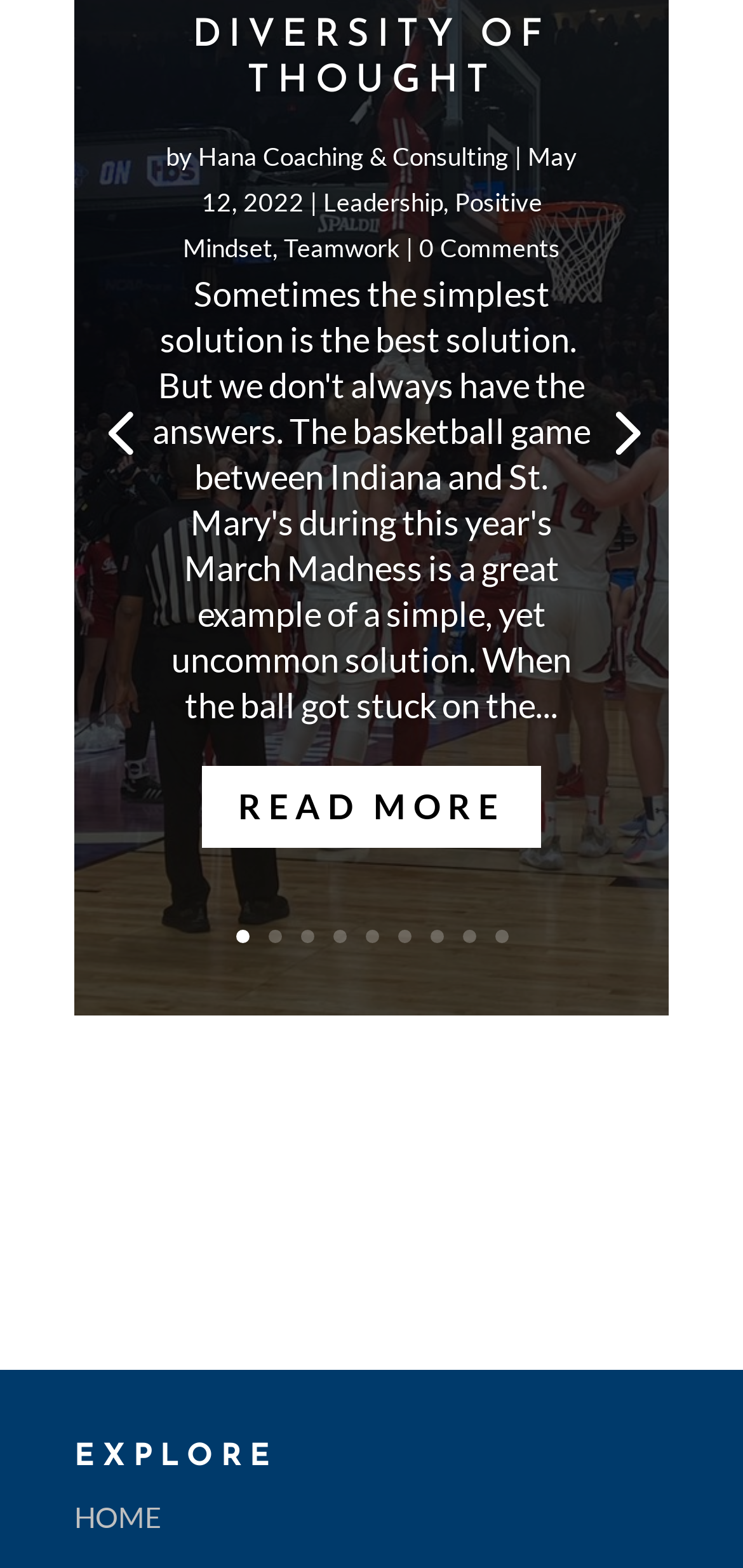What are the categories of the article? Examine the screenshot and reply using just one word or a brief phrase.

Leadership, Positive Mindset, Teamwork